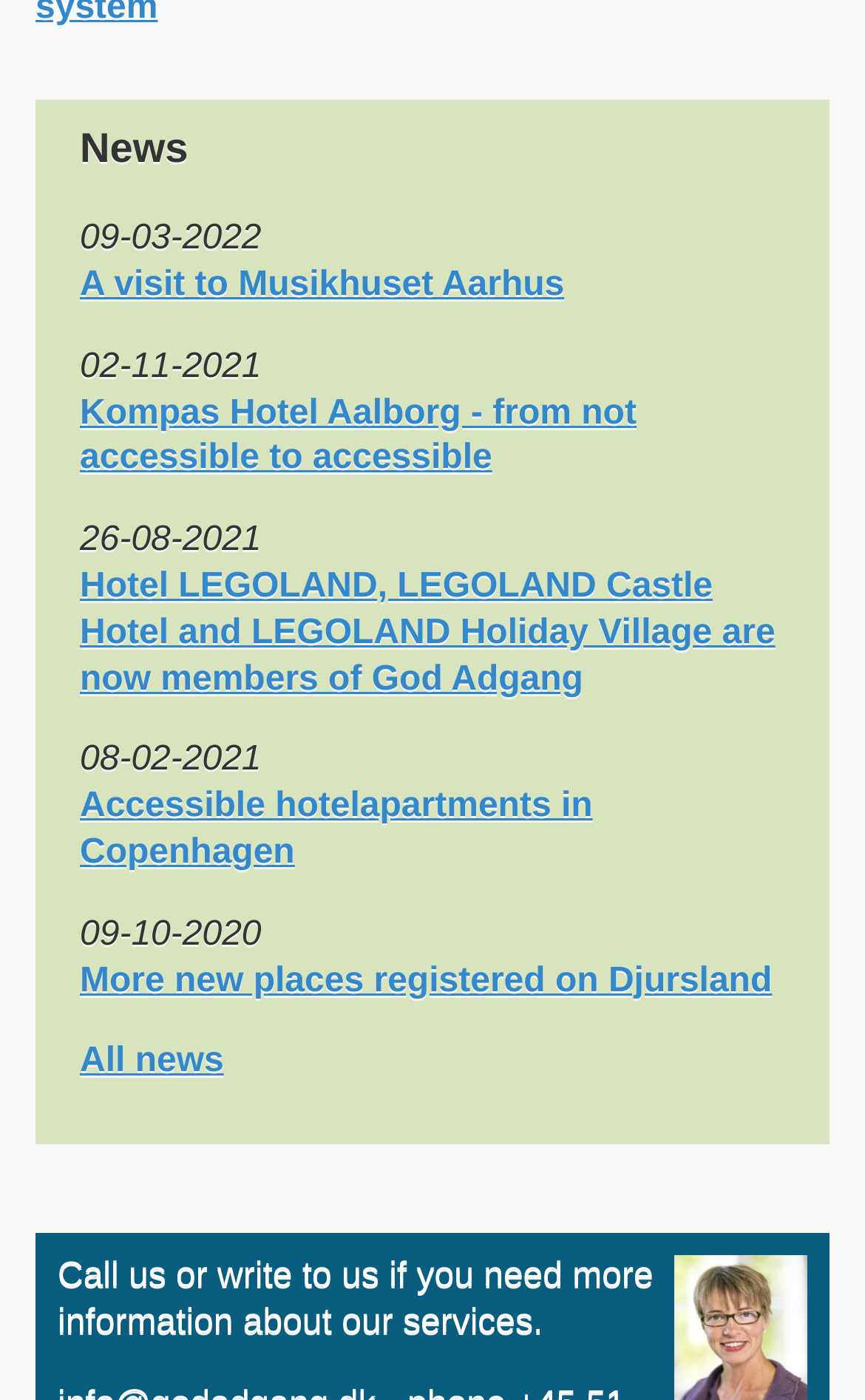How many news items are displayed on the webpage?
Kindly offer a comprehensive and detailed response to the question.

There are 7 news items displayed on the webpage, each with a date and a link to the news article. The news items are listed in reverse chronological order.